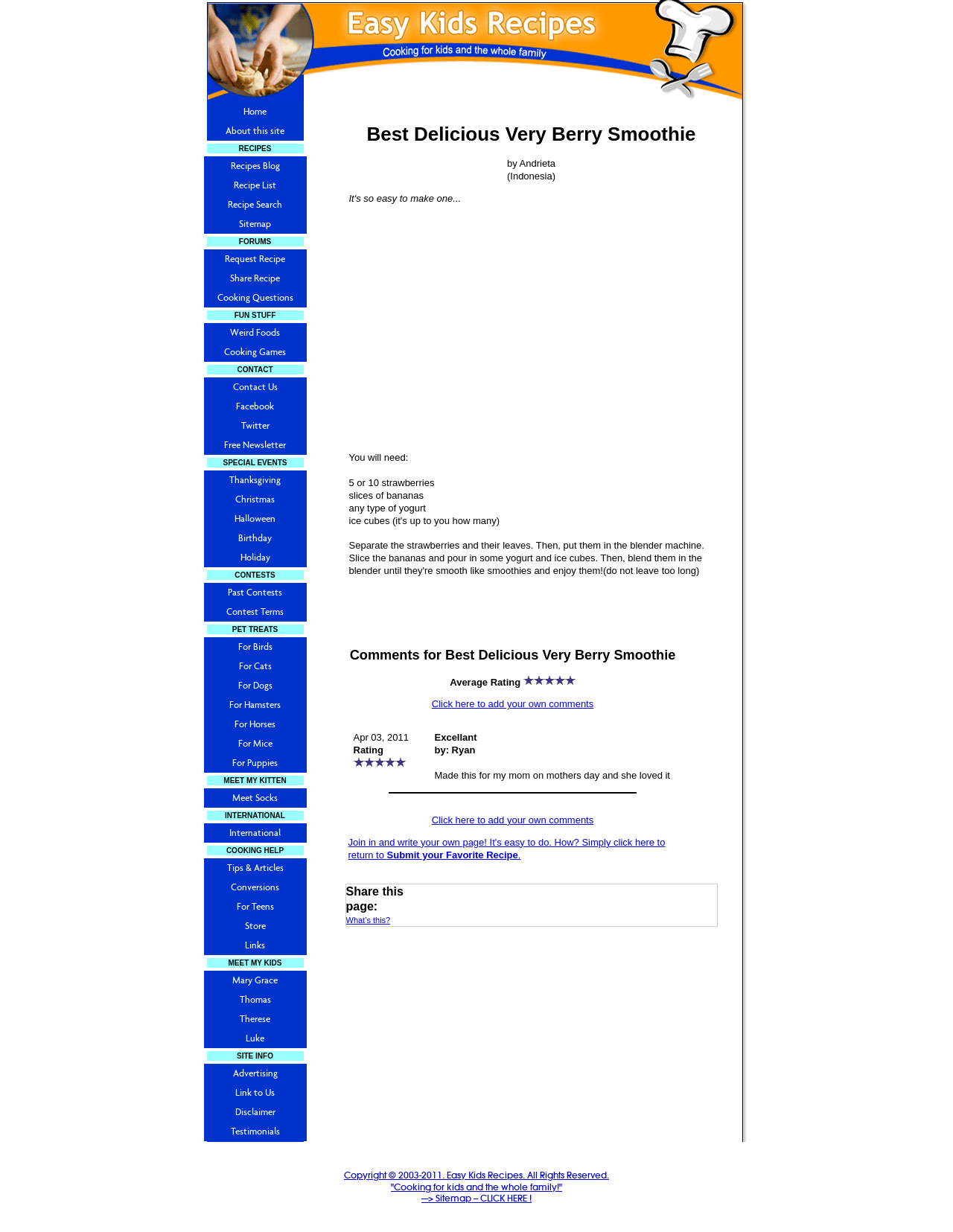Use a single word or phrase to answer the question: 
What is the name of the smoothie recipe?

Best Delicious Very Berry Smoothie